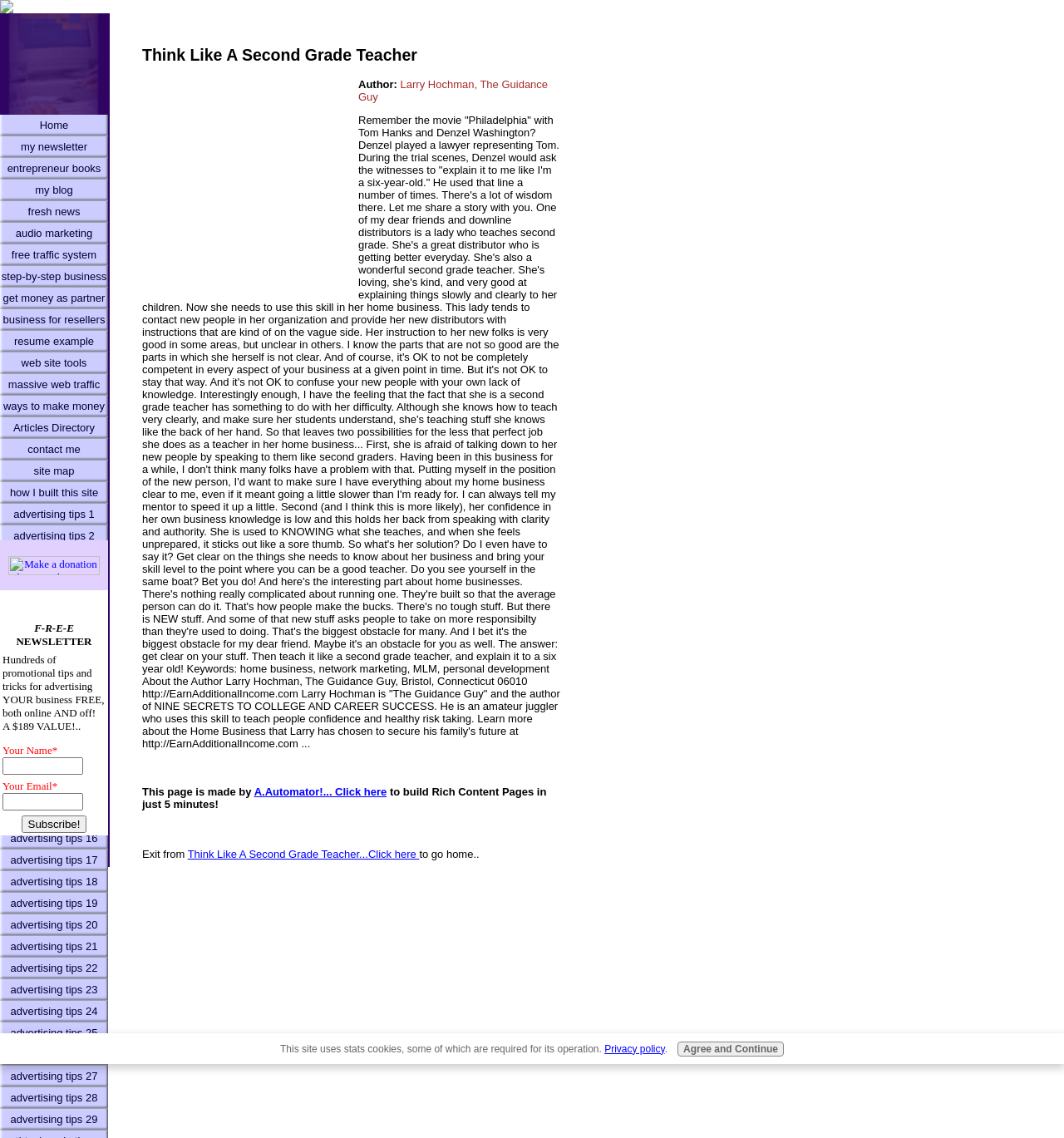What is the name of the movie mentioned in the article?
Look at the image and respond with a single word or a short phrase.

Philadelphia